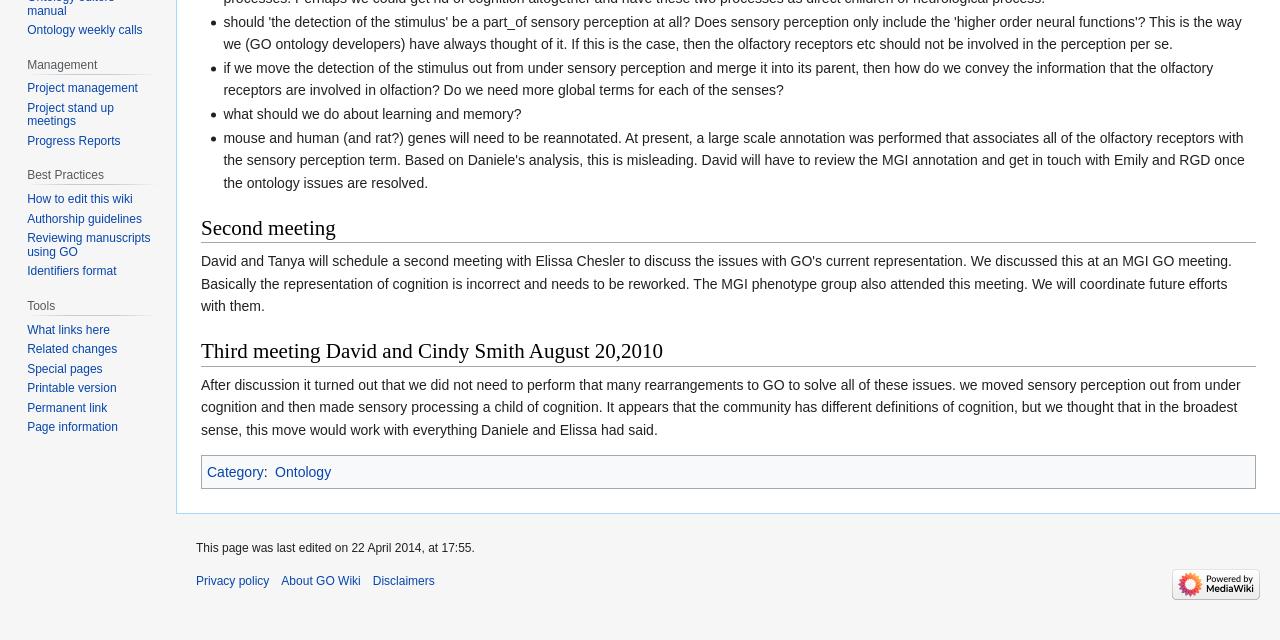Find and provide the bounding box coordinates for the UI element described here: "What links here". The coordinates should be given as four float numbers between 0 and 1: [left, top, right, bottom].

[0.021, 0.504, 0.086, 0.526]